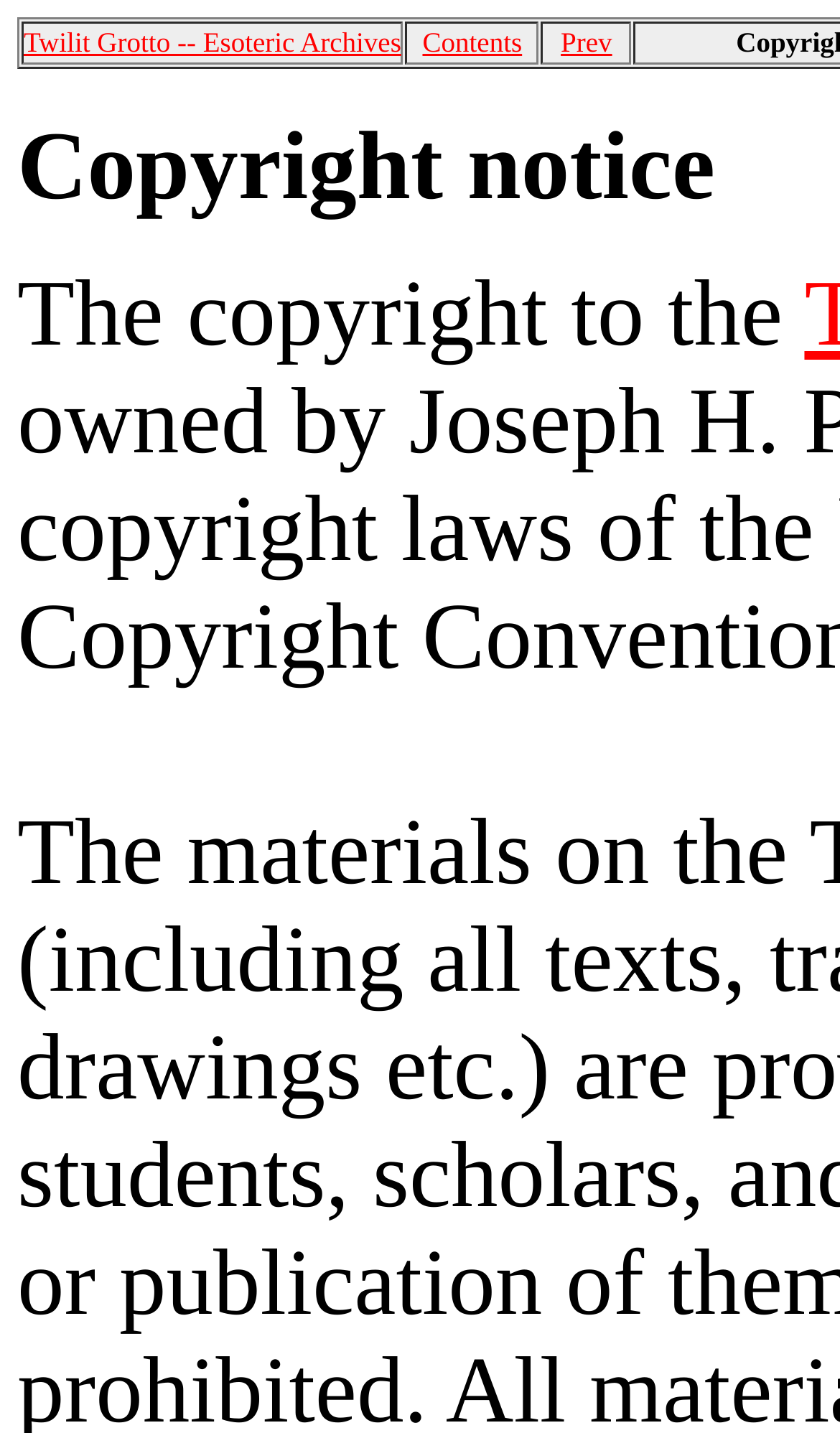Please reply to the following question with a single word or a short phrase:
What is the topic of the copyright statement?

Esoteric Archives